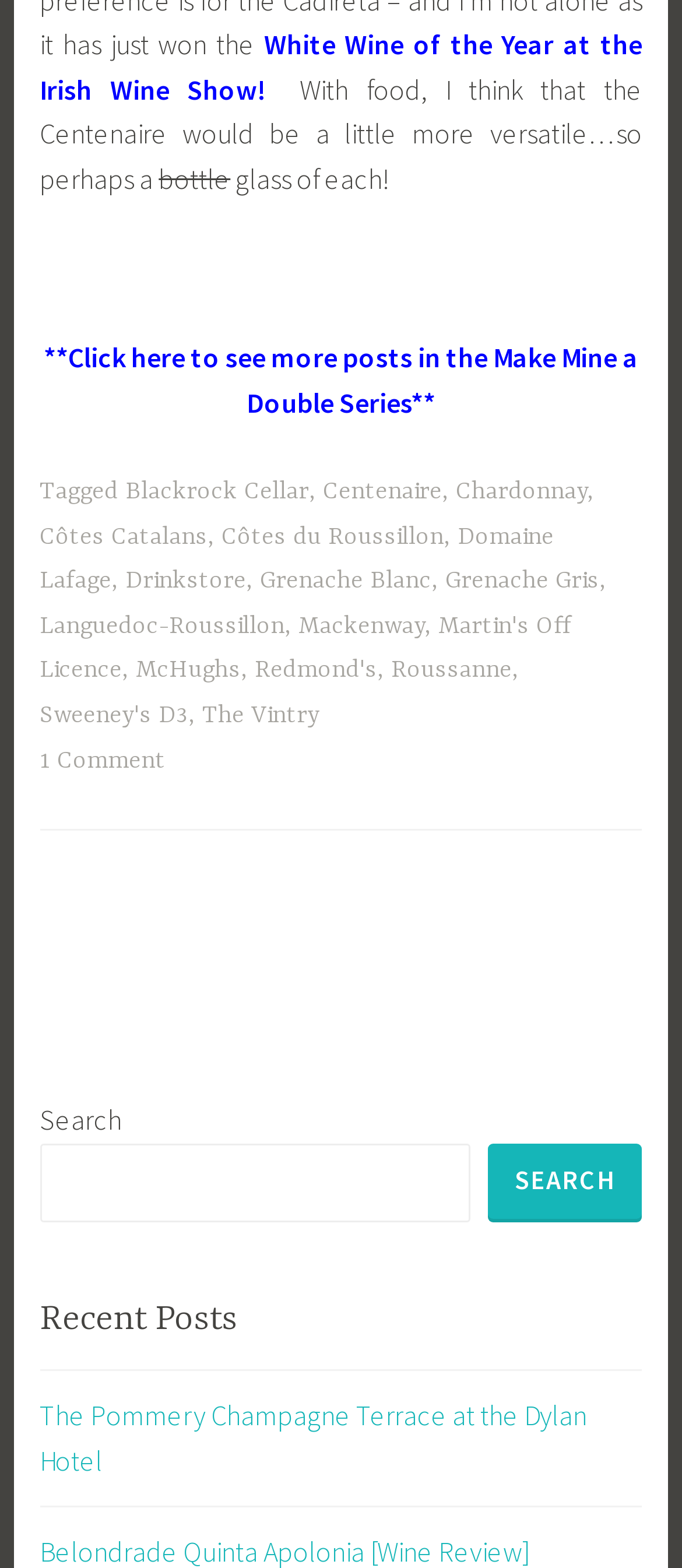Answer the question with a single word or phrase: 
How many comments are on the current post?

1